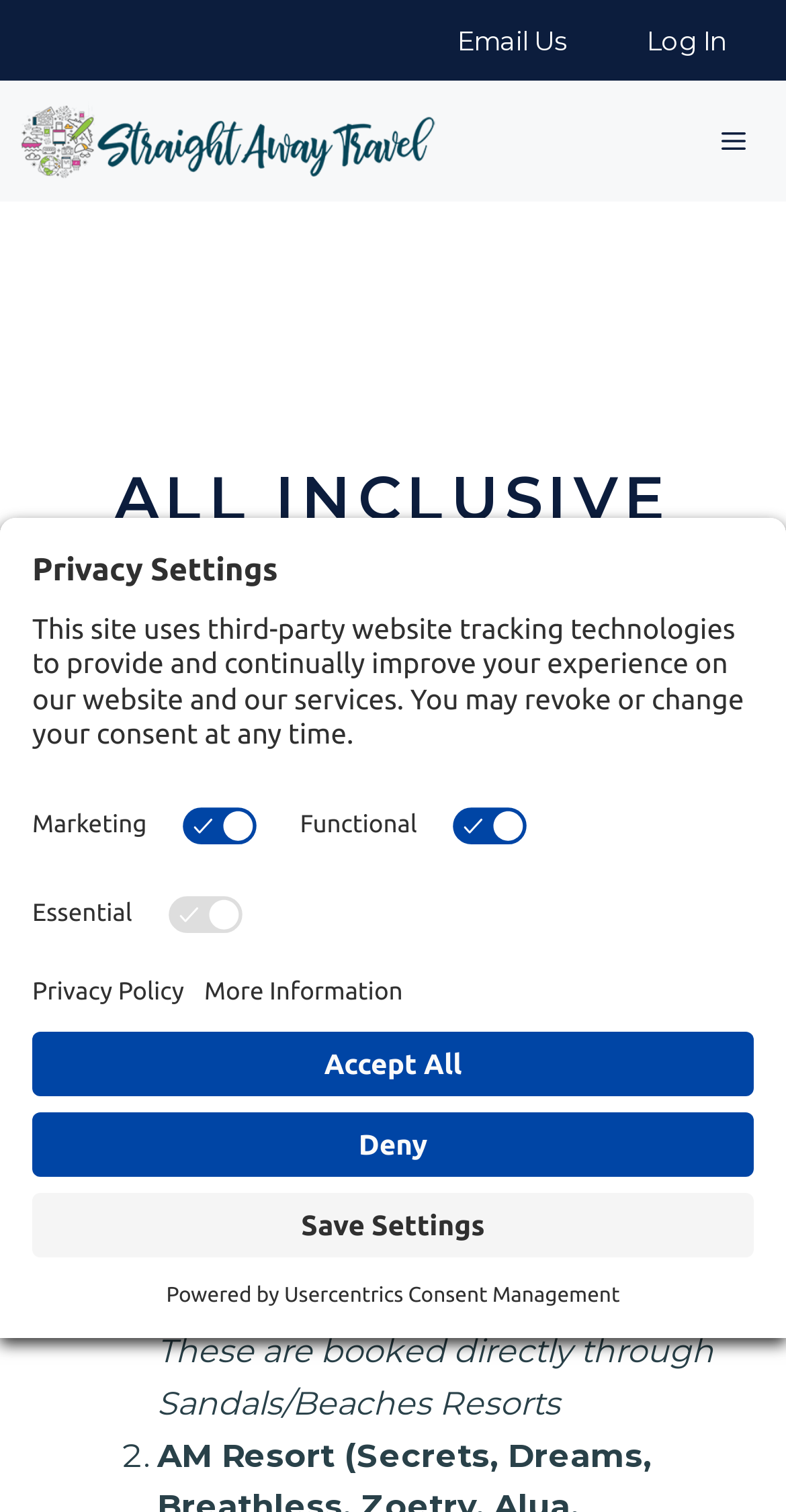Provide a comprehensive description of the webpage.

The webpage is about all-inclusive resorts, specifically highlighting the benefits and features of booking such packages. At the top, there are three links: "Email Us", "Log In", and "Straight Away Travel", which is also accompanied by an image of the company's logo. 

On the left side, there is a button labeled "MENU" that, when expanded, reveals a menu with a header "ALL INCLUSIVE RESORTS" and a paragraph of text describing the benefits of all-inclusive packages. Below this, there is a list of top all-inclusive resort products, including Sandals and Beaches Resorts, with a brief description of how they are booked.

At the bottom left, there is a button "Open Privacy Settings" that, when clicked, opens a dialog box with privacy settings. The dialog box has a heading "Privacy Settings" and explains how the website uses third-party tracking technologies. There are three sections for managing consent: Marketing, Functional, and Essential, each with a switch to toggle consent. There are also links to open the privacy policy and buttons to save settings, deny, or accept all.

At the very bottom, there is a line of text "Powered by" followed by a link to "Usercentrics Consent Management".